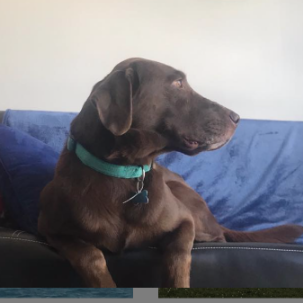Please provide a comprehensive response to the question below by analyzing the image: 
What color is the dog's collar?

The caption describes the dog as wearing a 'distinctive teal collar that adds a pop of color against its rich brown coat', which indicates the color of the collar.